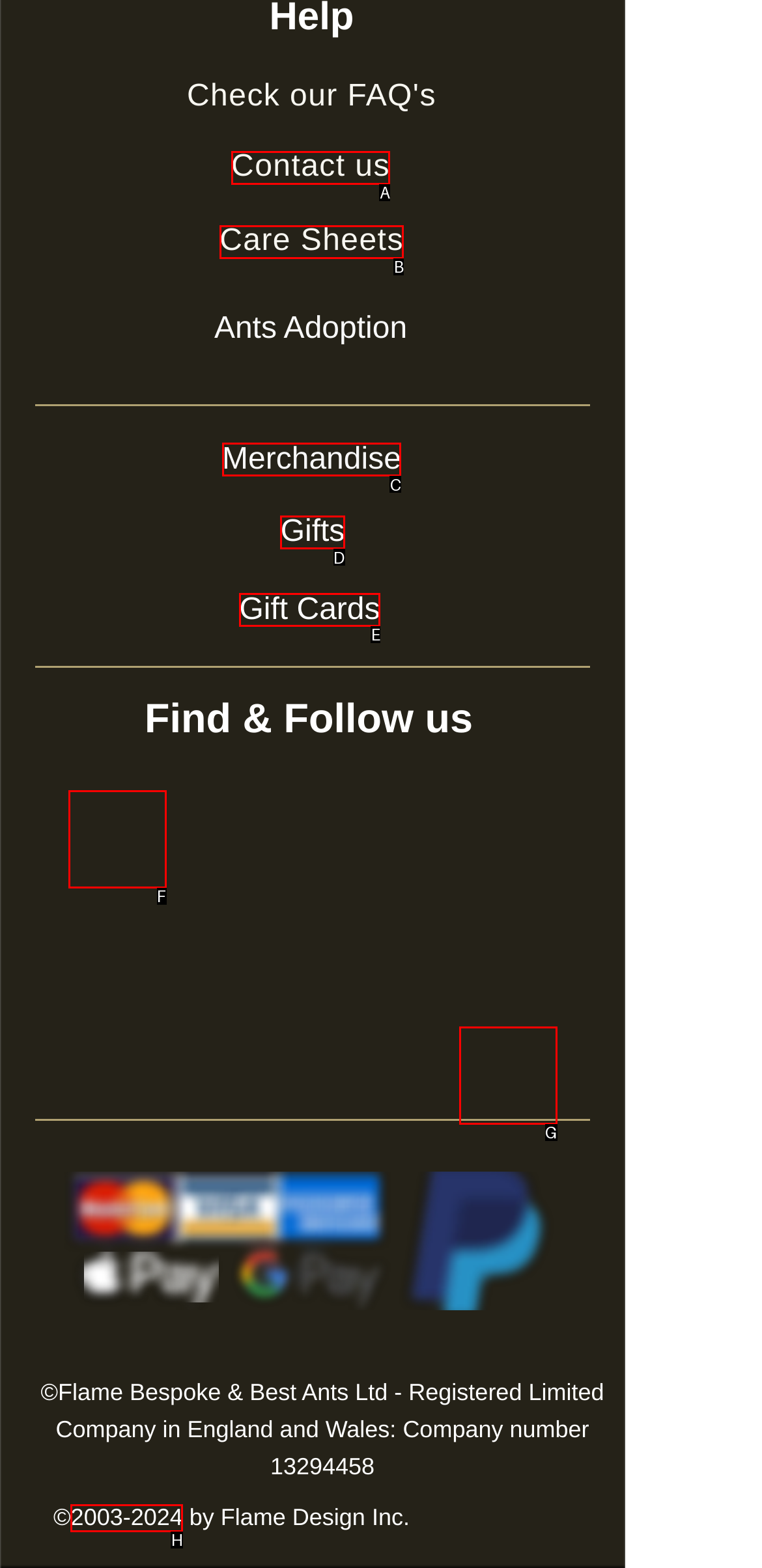Using the provided description: 2003-2024, select the most fitting option and return its letter directly from the choices.

H